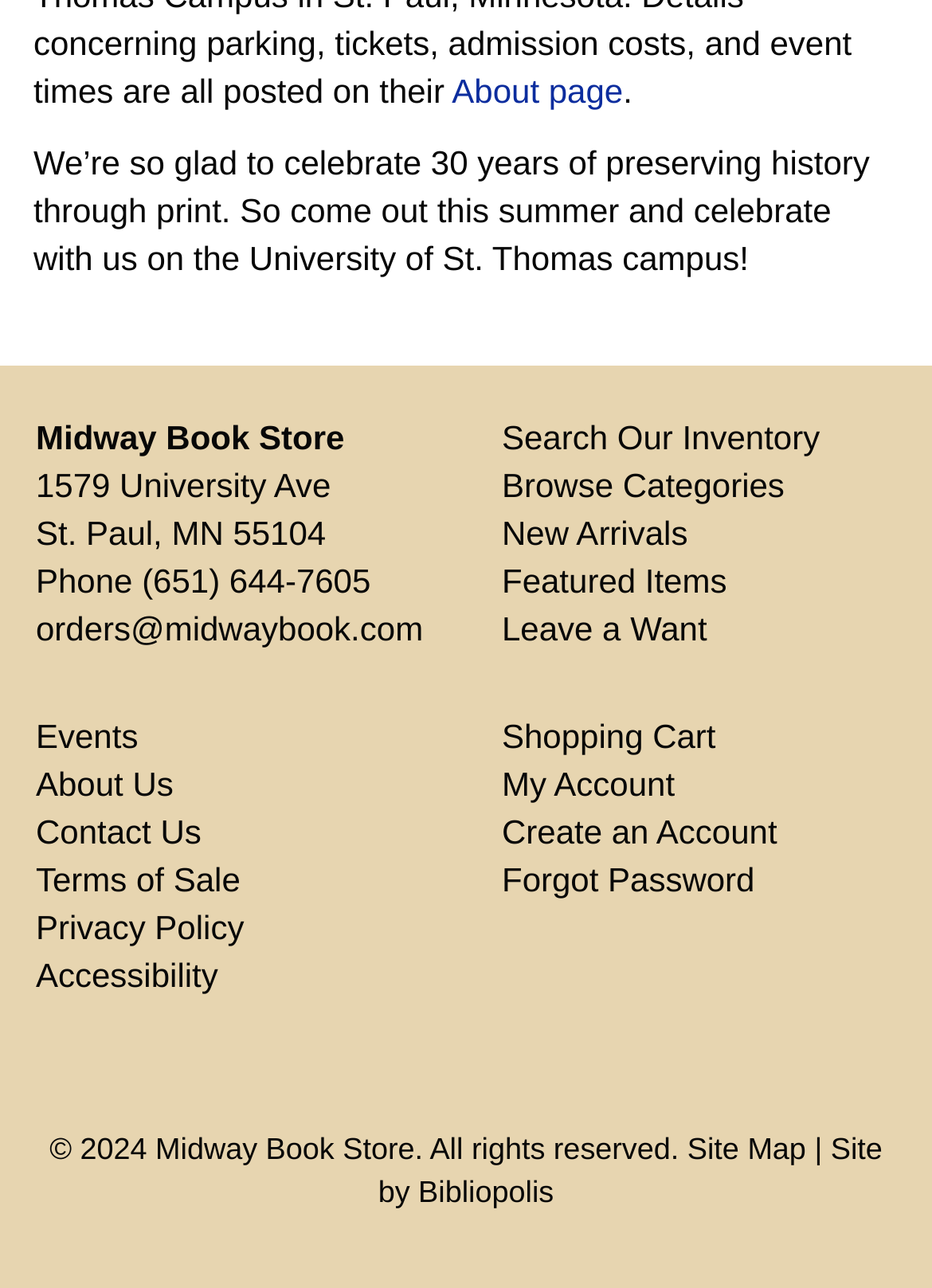Identify the bounding box coordinates of the element to click to follow this instruction: 'Create an Account'. Ensure the coordinates are four float values between 0 and 1, provided as [left, top, right, bottom].

[0.538, 0.63, 0.834, 0.66]